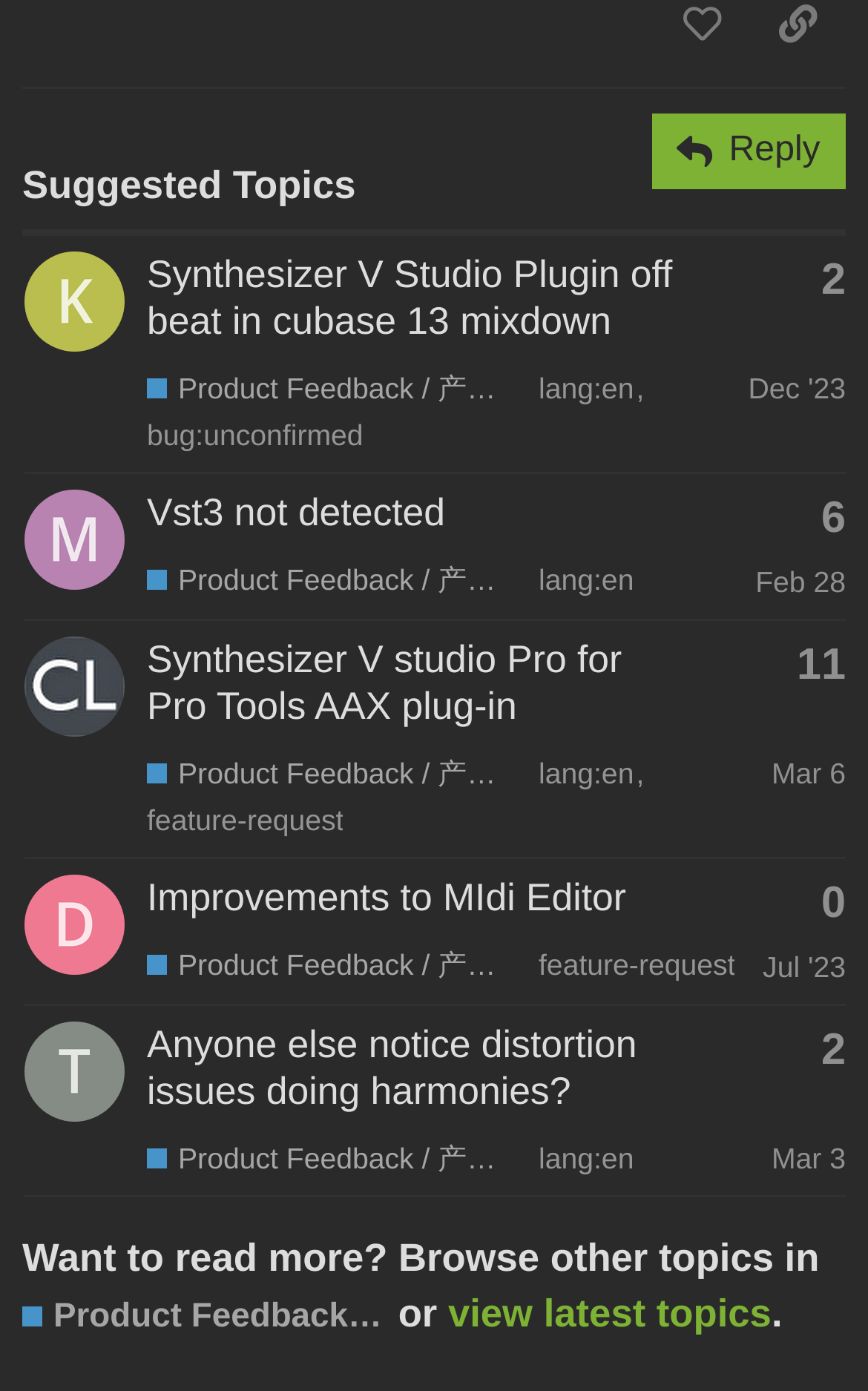Please identify the bounding box coordinates of the clickable area that will allow you to execute the instruction: "Check the topic 'Mopomogo Vst3 not detected'".

[0.169, 0.352, 0.513, 0.384]